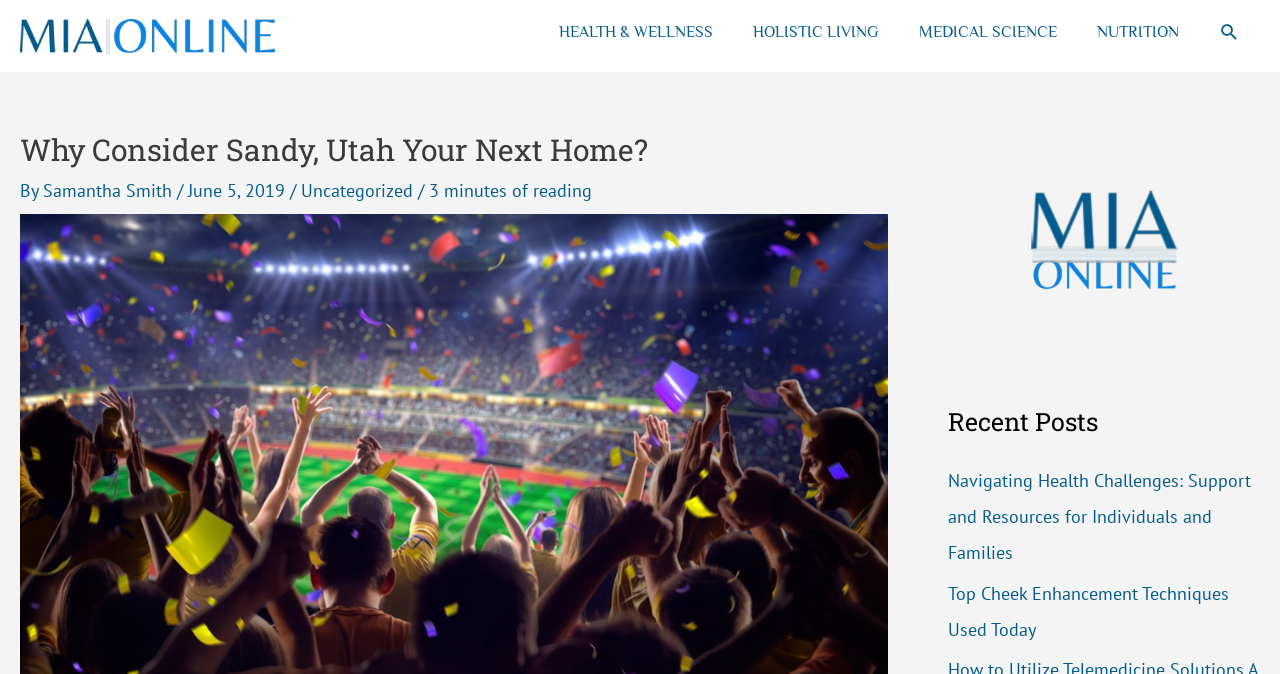What is the principal heading displayed on the webpage?

Why Consider Sandy, Utah Your Next Home?